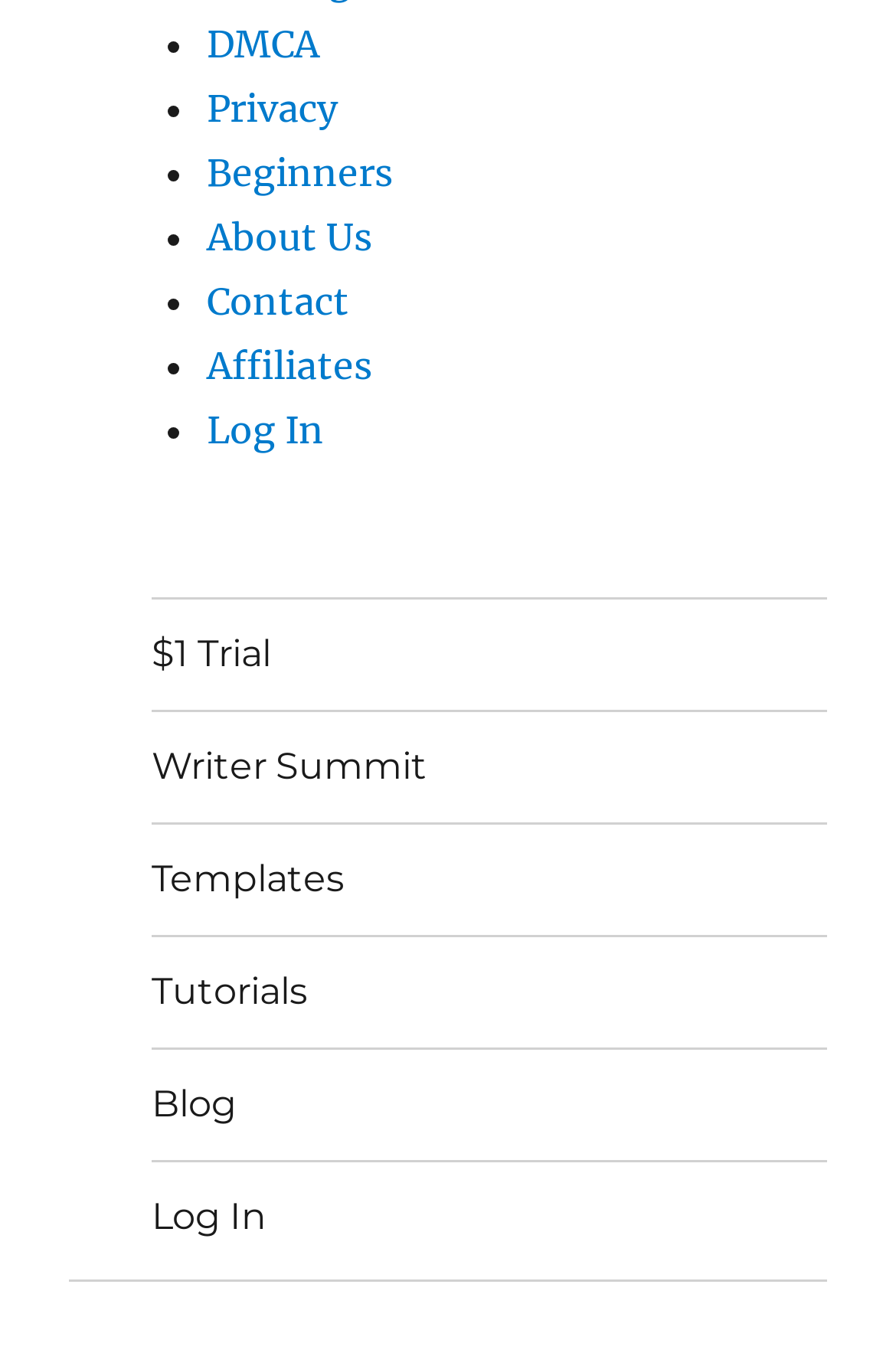Can you find the bounding box coordinates of the area I should click to execute the following instruction: "Check Templates"?

[0.169, 0.603, 0.923, 0.684]